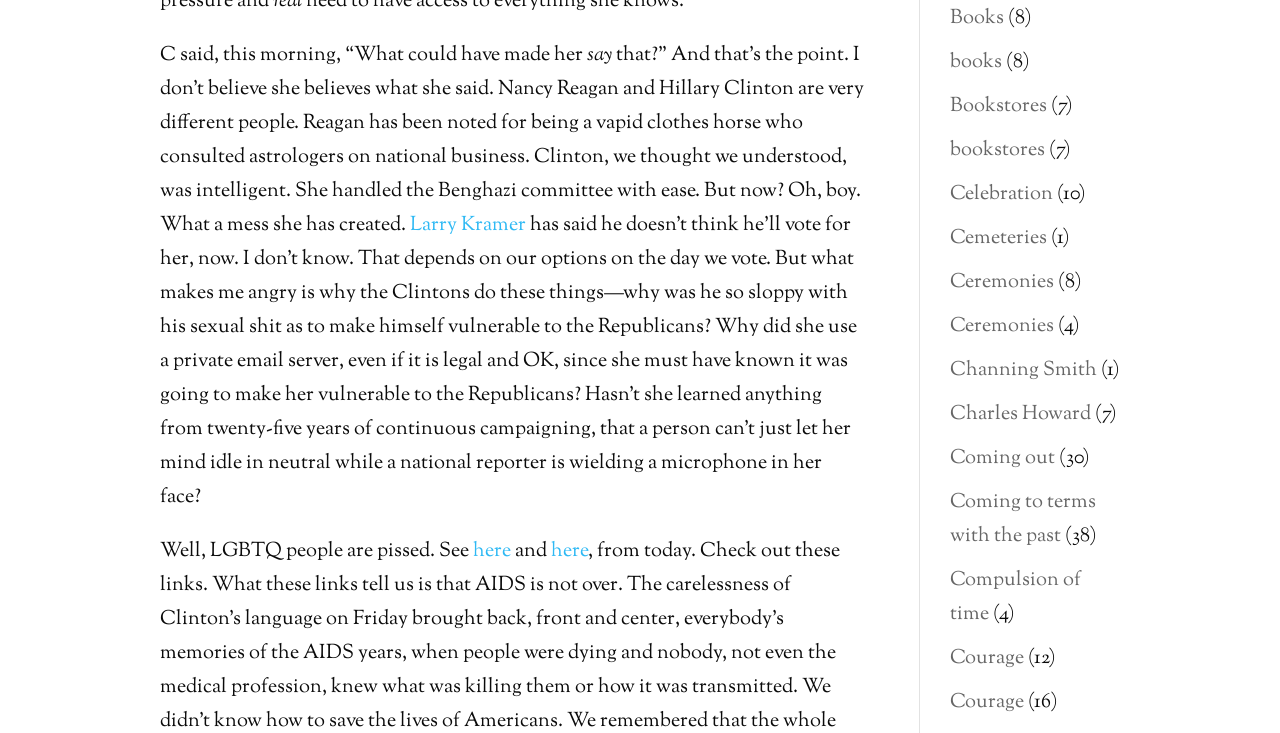Extract the bounding box coordinates for the HTML element that matches this description: "Compulsion of time". The coordinates should be four float numbers between 0 and 1, i.e., [left, top, right, bottom].

[0.742, 0.772, 0.844, 0.858]